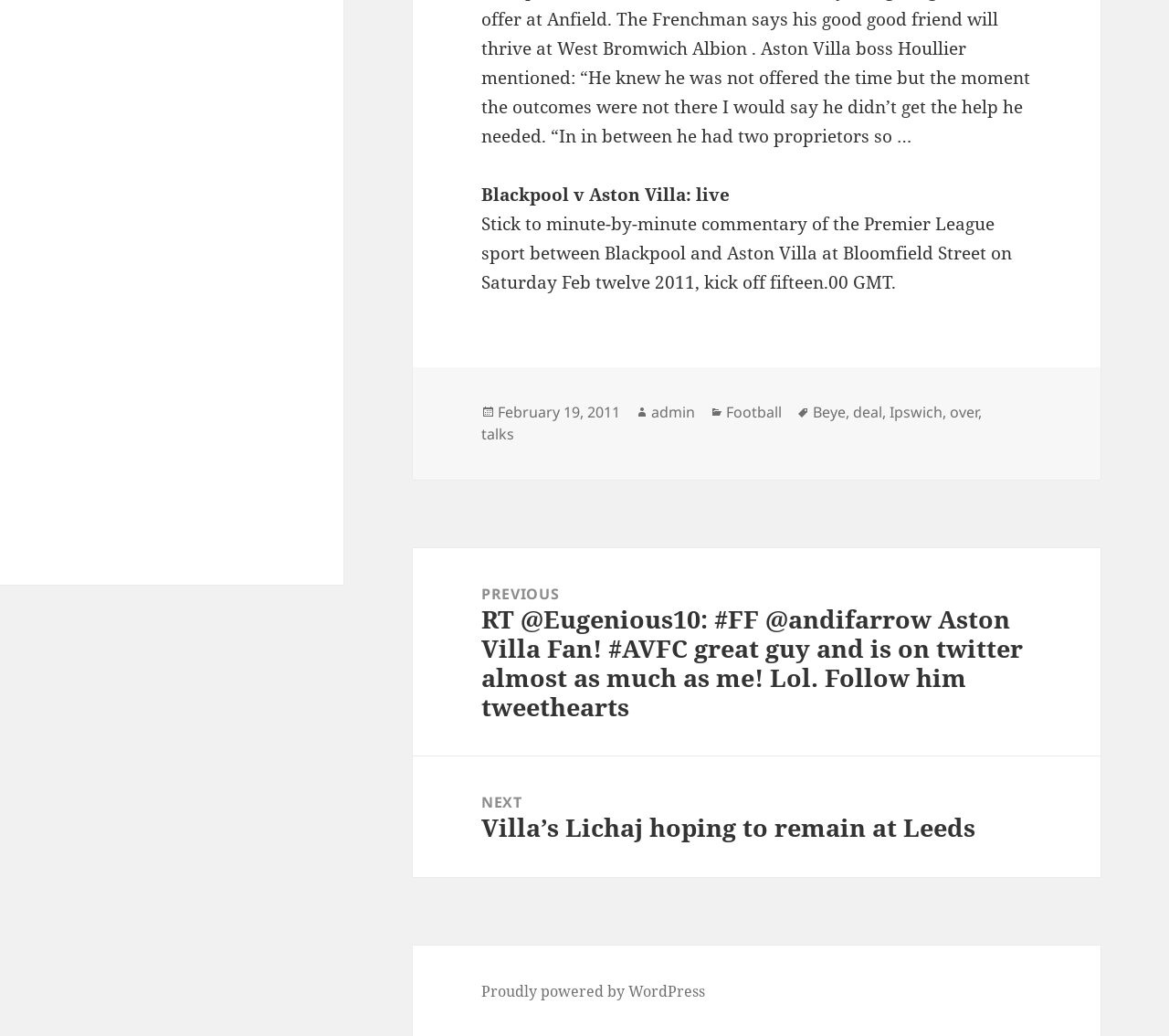Locate the bounding box of the UI element with the following description: "Proudly powered by WordPress".

[0.412, 0.947, 0.603, 0.967]